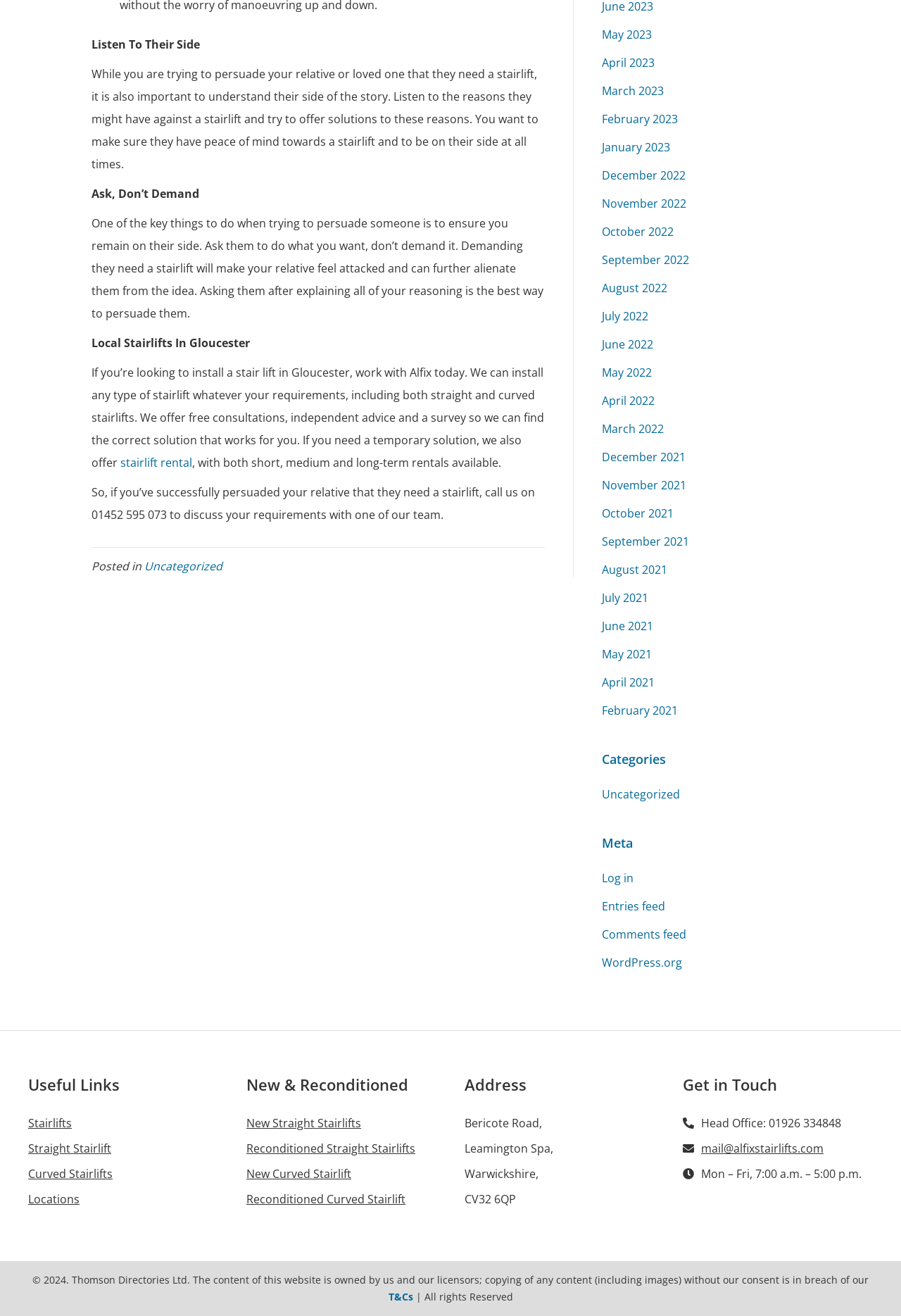Using floating point numbers between 0 and 1, provide the bounding box coordinates in the format (top-left x, top-left y, bottom-right x, bottom-right y). Locate the UI element described here: Stairlifts

[0.031, 0.849, 0.242, 0.858]